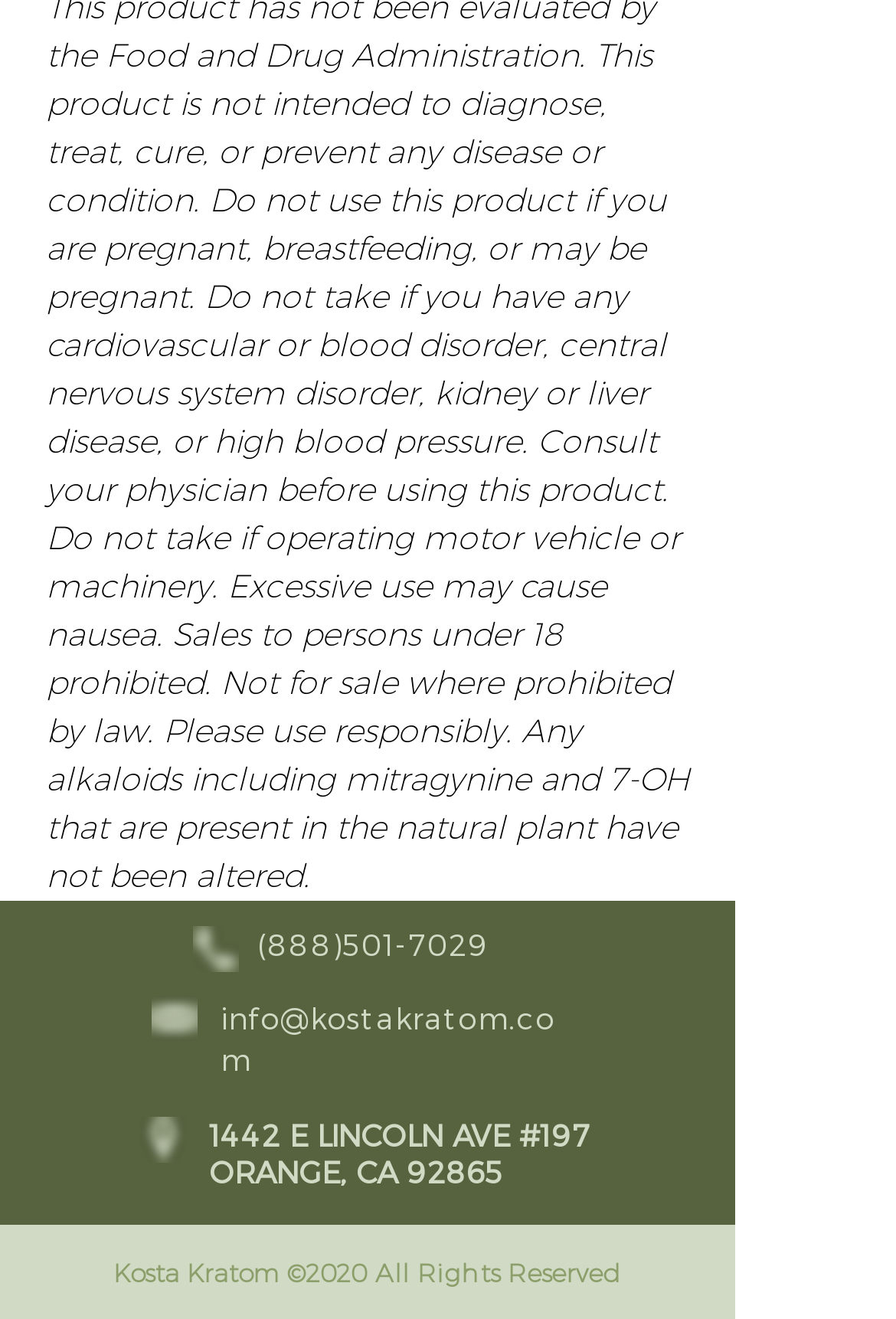Please provide a comprehensive answer to the question based on the screenshot: What is the company name?

The company name can be found in the image elements with IDs 167, 168, and 170, which are likely logos of the company. Additionally, the text 'Kosta Kratom ©2020 All Rights Reserved' in element 407 also confirms the company name.